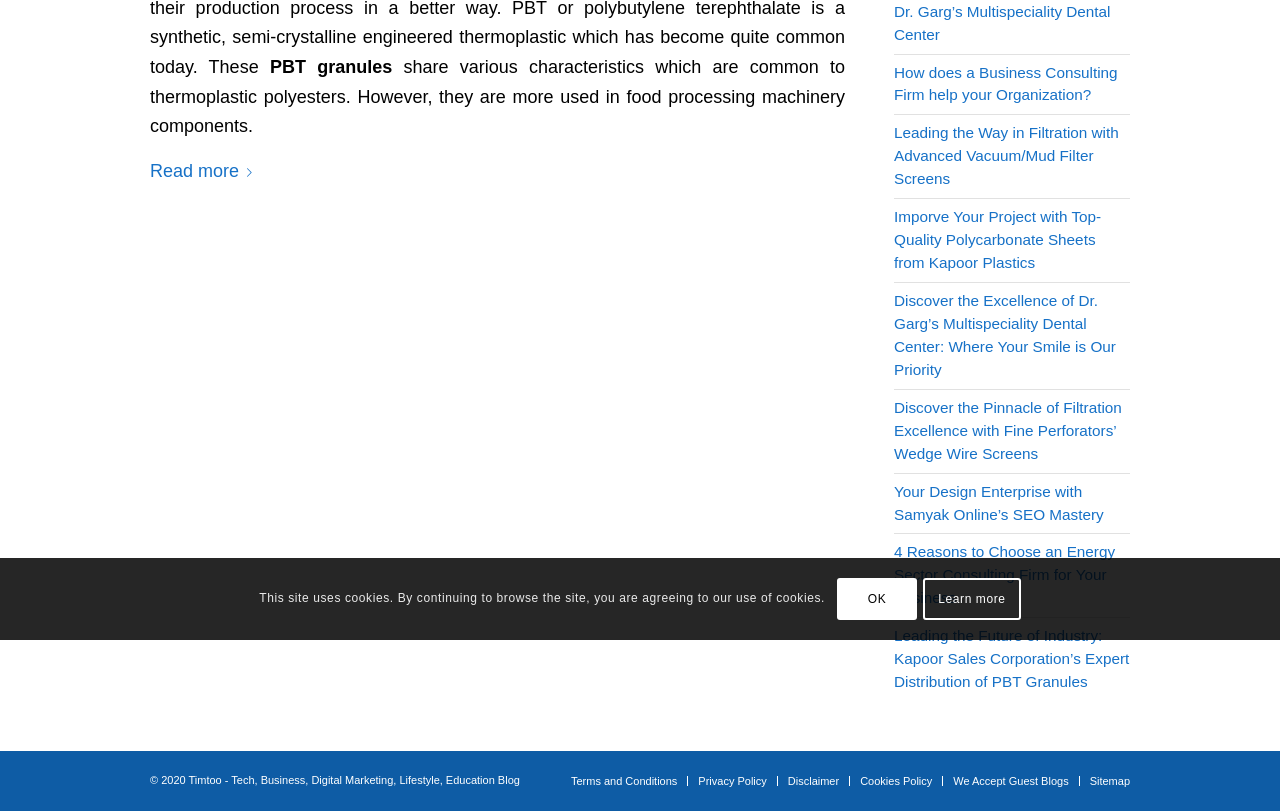Identify the bounding box for the UI element specified in this description: "Terms and Conditions". The coordinates must be four float numbers between 0 and 1, formatted as [left, top, right, bottom].

[0.446, 0.956, 0.529, 0.971]